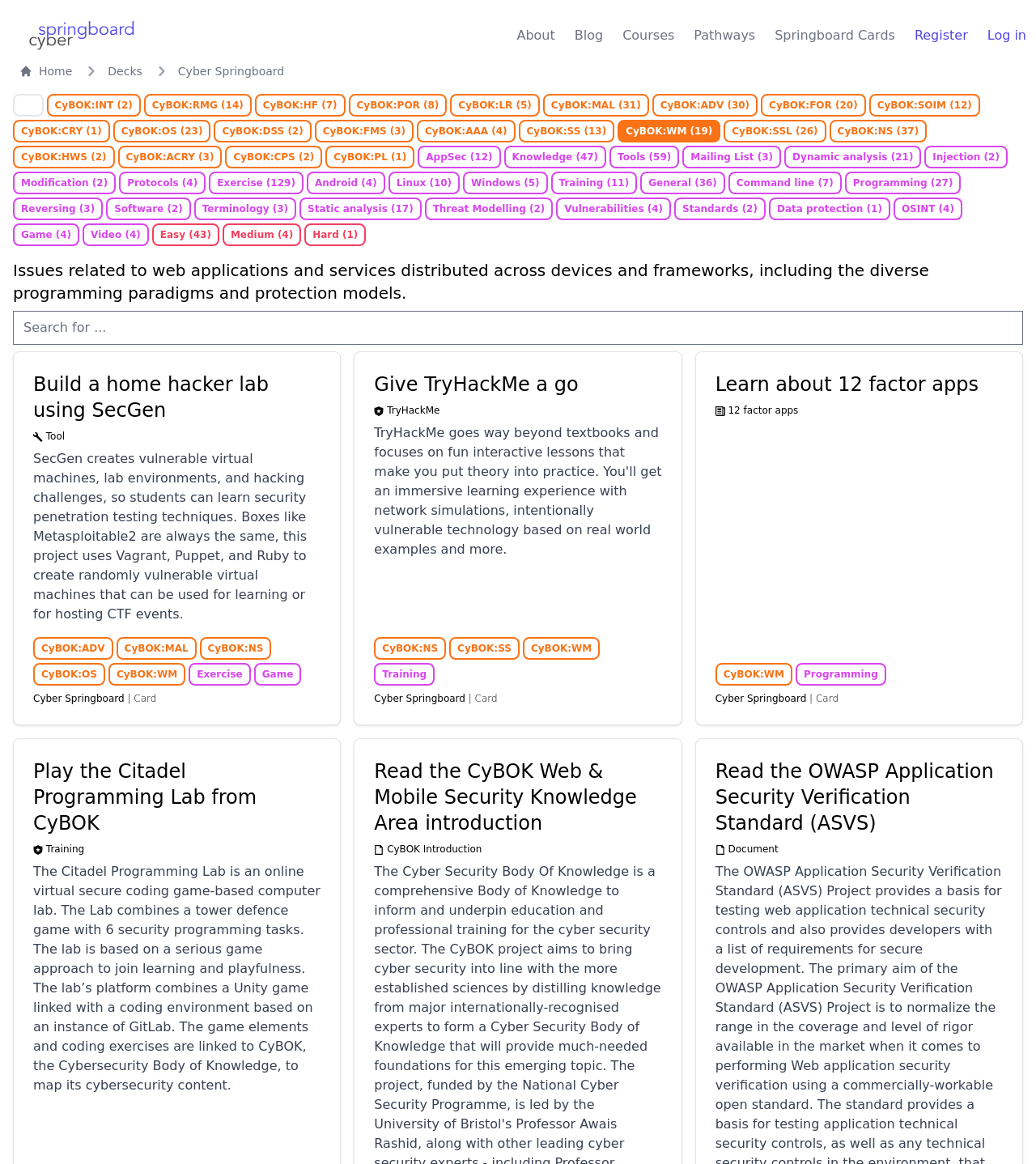How many links are there in the breadcrumb navigation?
Refer to the image and give a detailed answer to the query.

The breadcrumb navigation is located below the top navigation bar and contains links to 'Home', 'Decks', 'Cyber Springboard', and two icons. Counting these elements, there are a total of 5 links in the breadcrumb navigation.